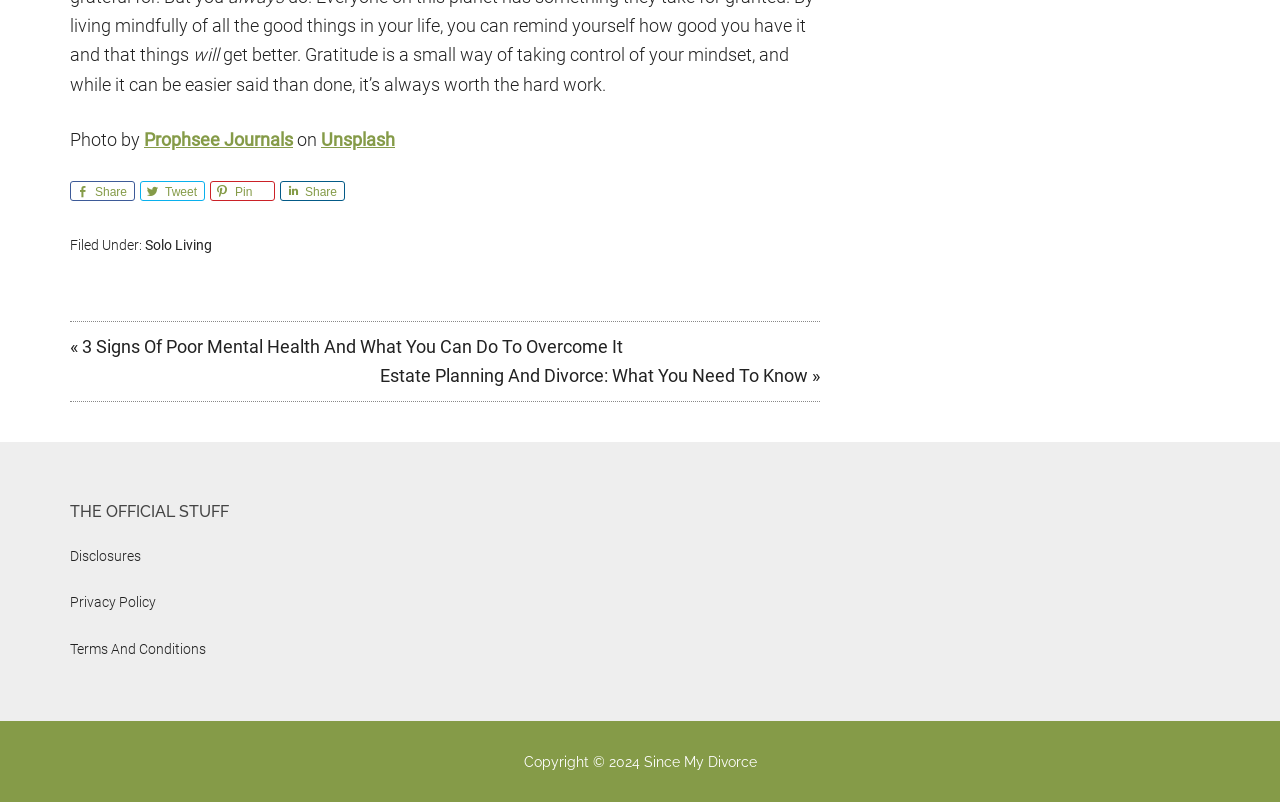Who took the photo?
Look at the image and respond with a one-word or short phrase answer.

Prophsee Journals